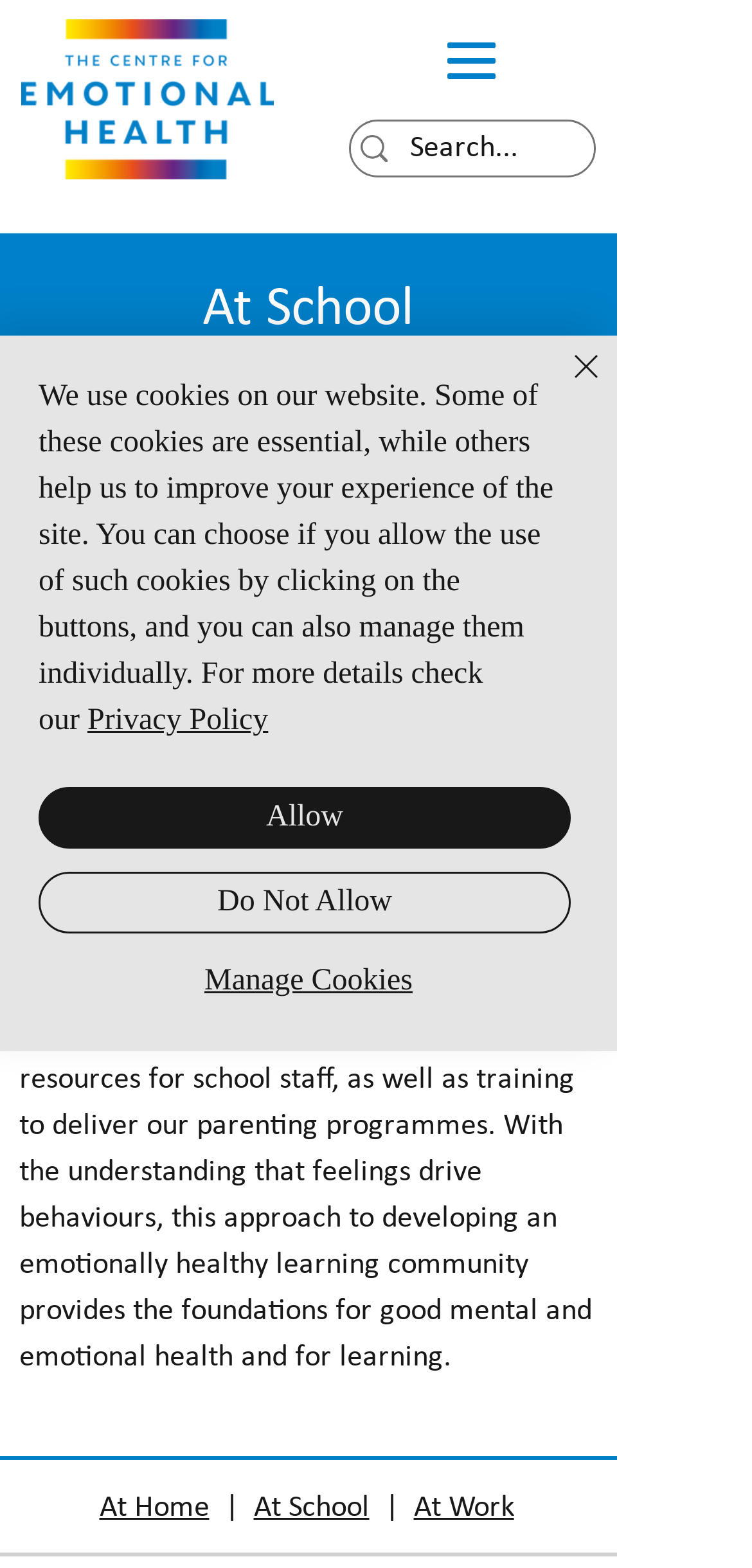What is the name of the CEO quoted on the webpage?
Based on the screenshot, provide a one-word or short-phrase response.

Ed Vainker